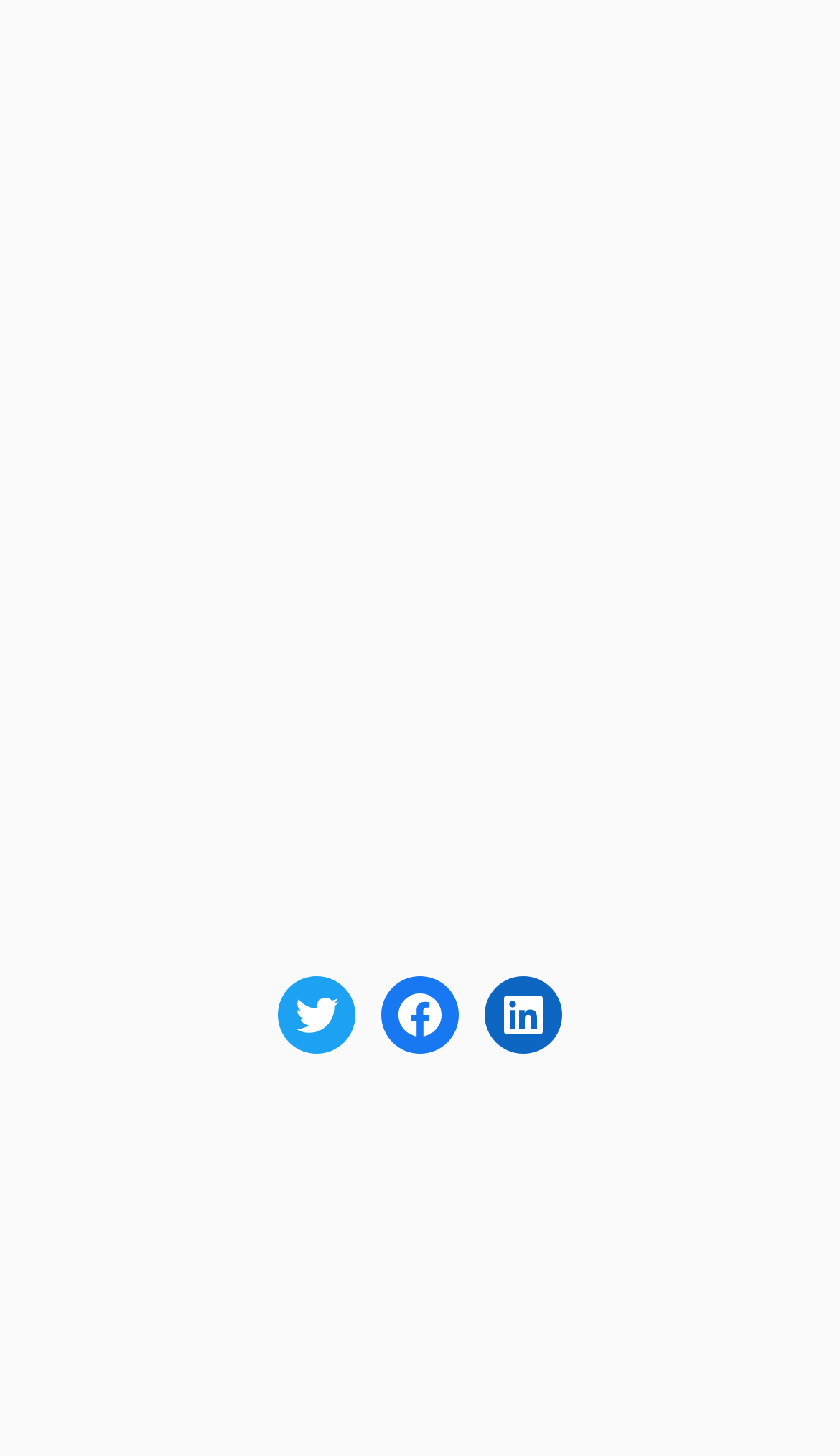How many social media links are available?
Based on the image, give a concise answer in the form of a single word or short phrase.

3